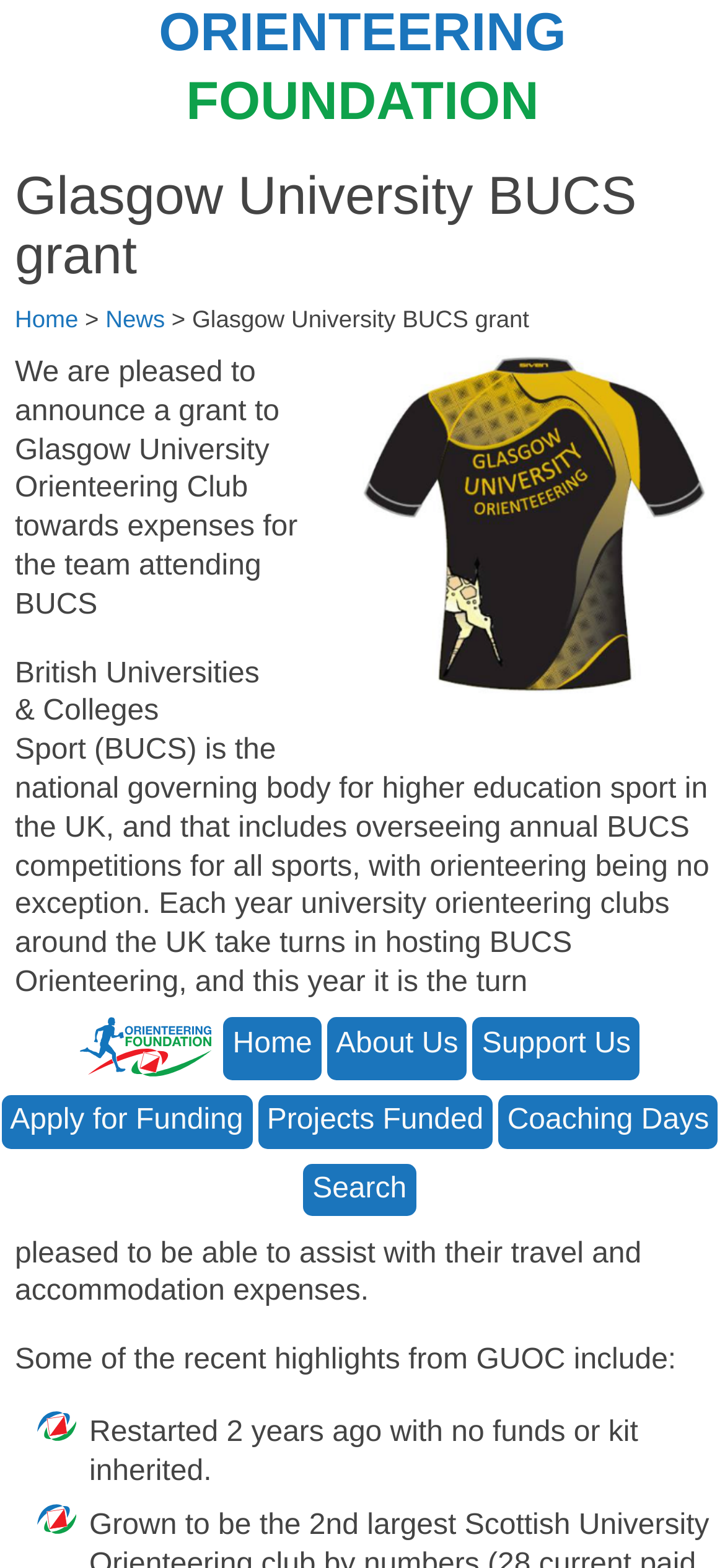What is the name of the club mentioned on this webpage?
Using the image, provide a detailed and thorough answer to the question.

I found the answer by looking at the text content of the webpage, specifically the sentence 'We are pleased to announce a grant to Glasgow University Orienteering Club towards expenses for the team attending BUCS'.